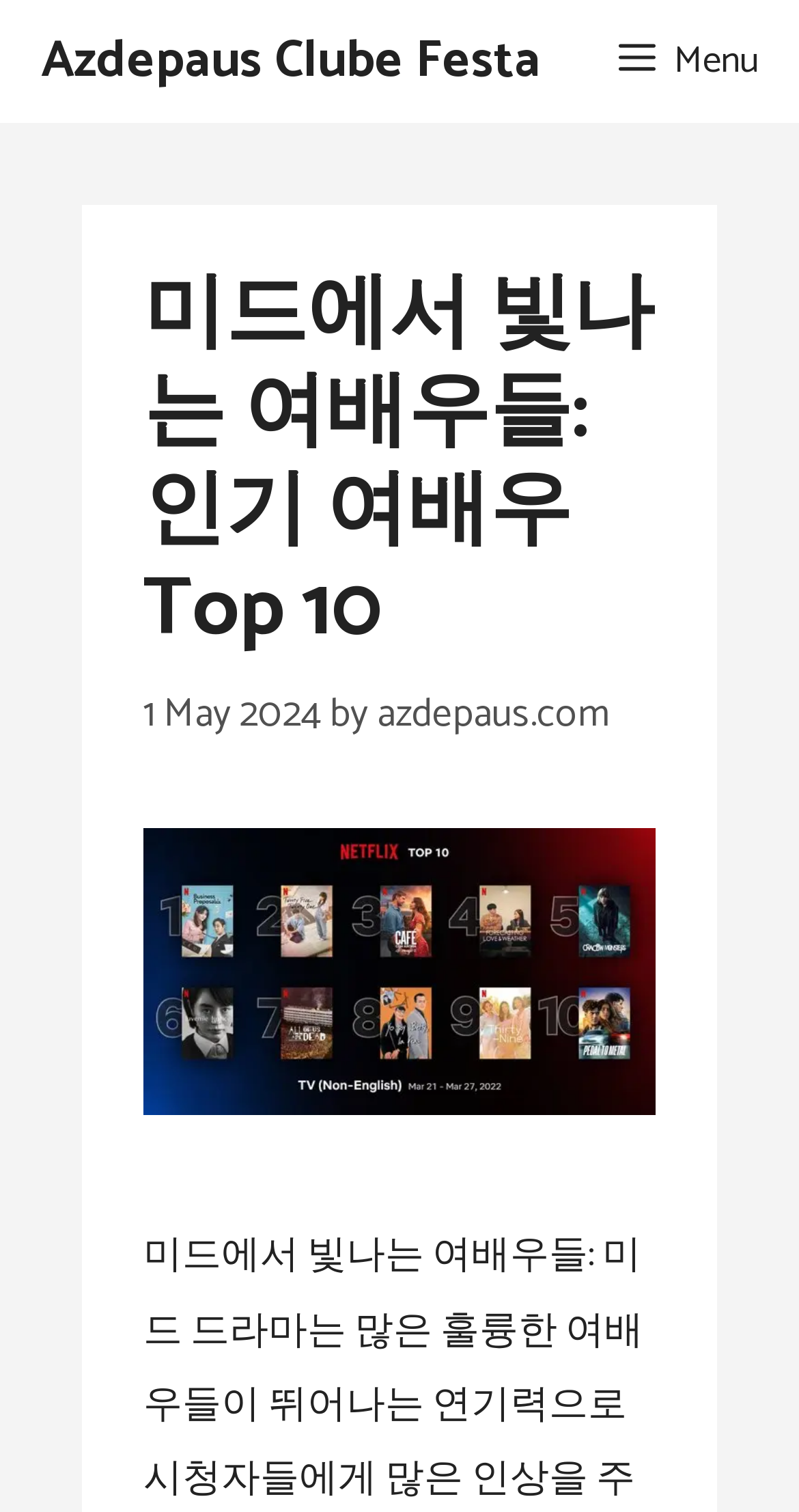What is the title of the latest article?
Please provide a detailed answer to the question.

I found the title of the latest article by looking at the heading element in the header section, which is '미드에서 빛나는 여배우들: 인기 여배우 Top 10'.